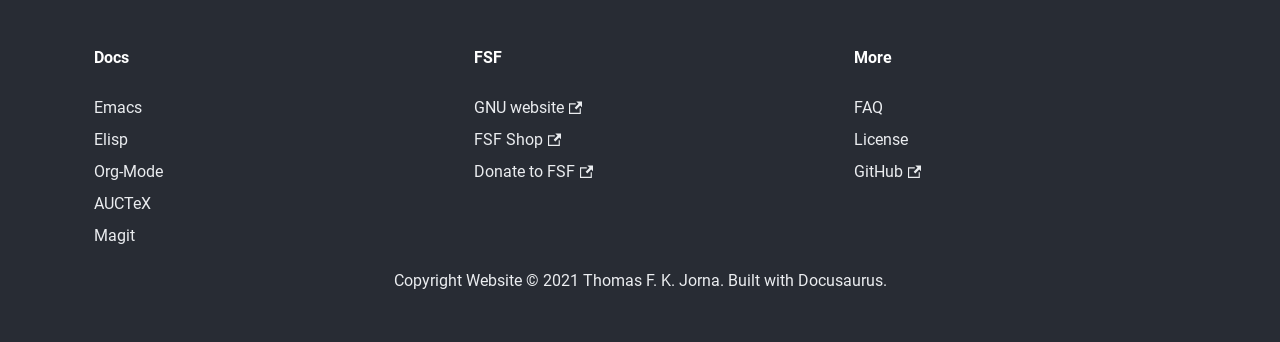Use a single word or phrase to answer the question:
What is the text of the first link?

Sending Mail